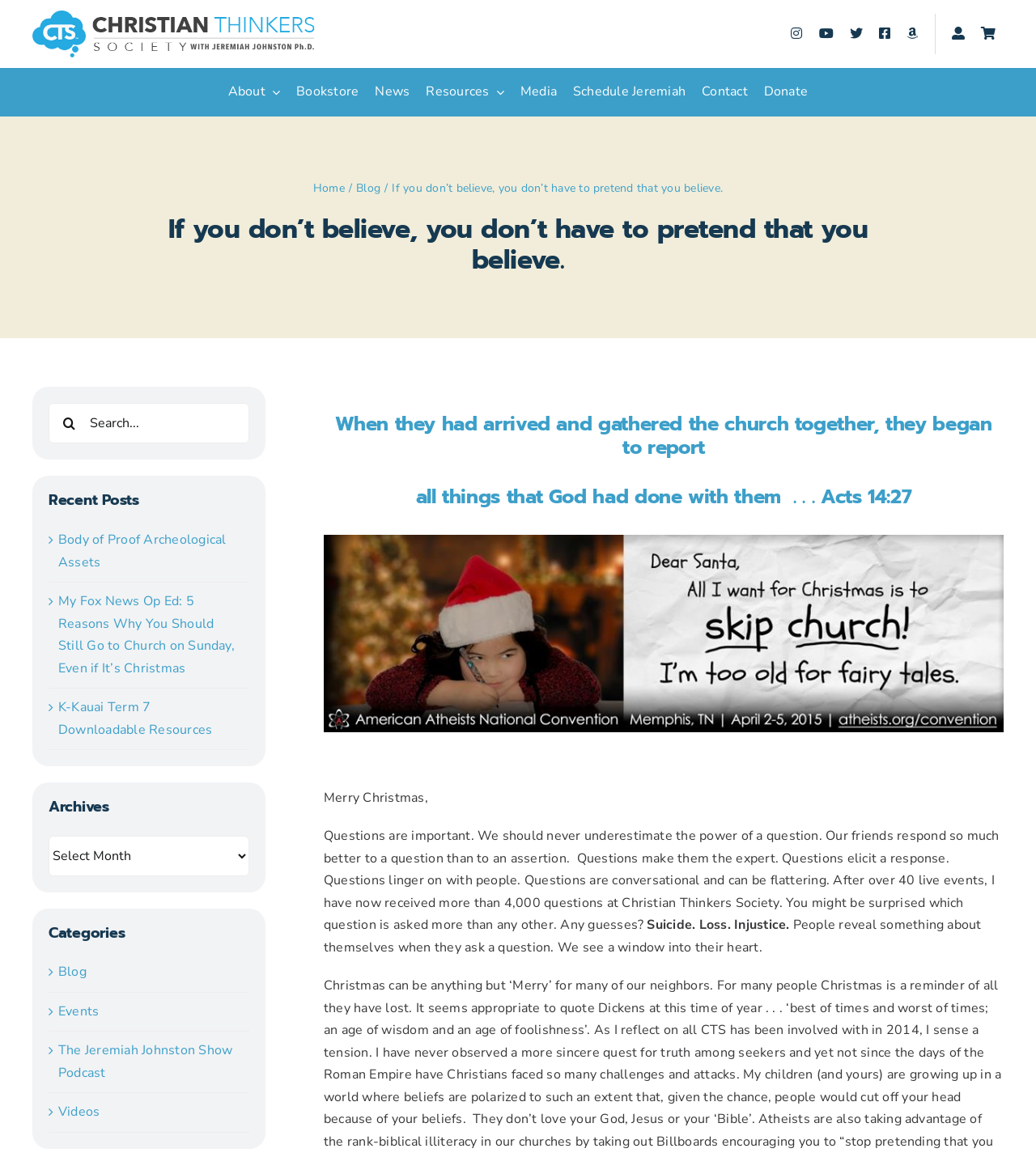Can you find and provide the main heading text of this webpage?

If you don’t believe, you don’t have to pretend that you believe.